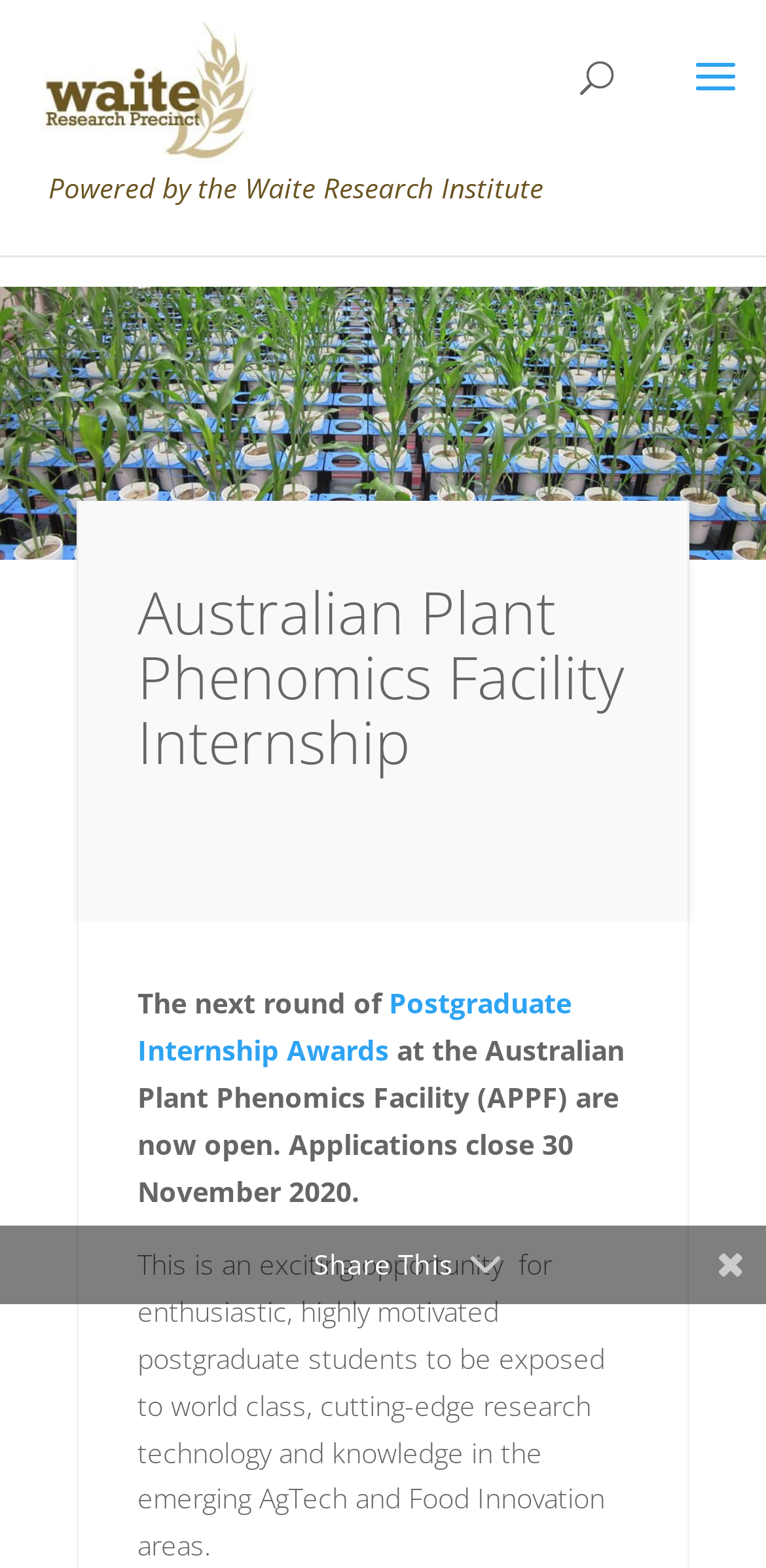Reply to the question below using a single word or brief phrase:
What is the purpose of the postgraduate internship awards?

To expose students to research technology and knowledge